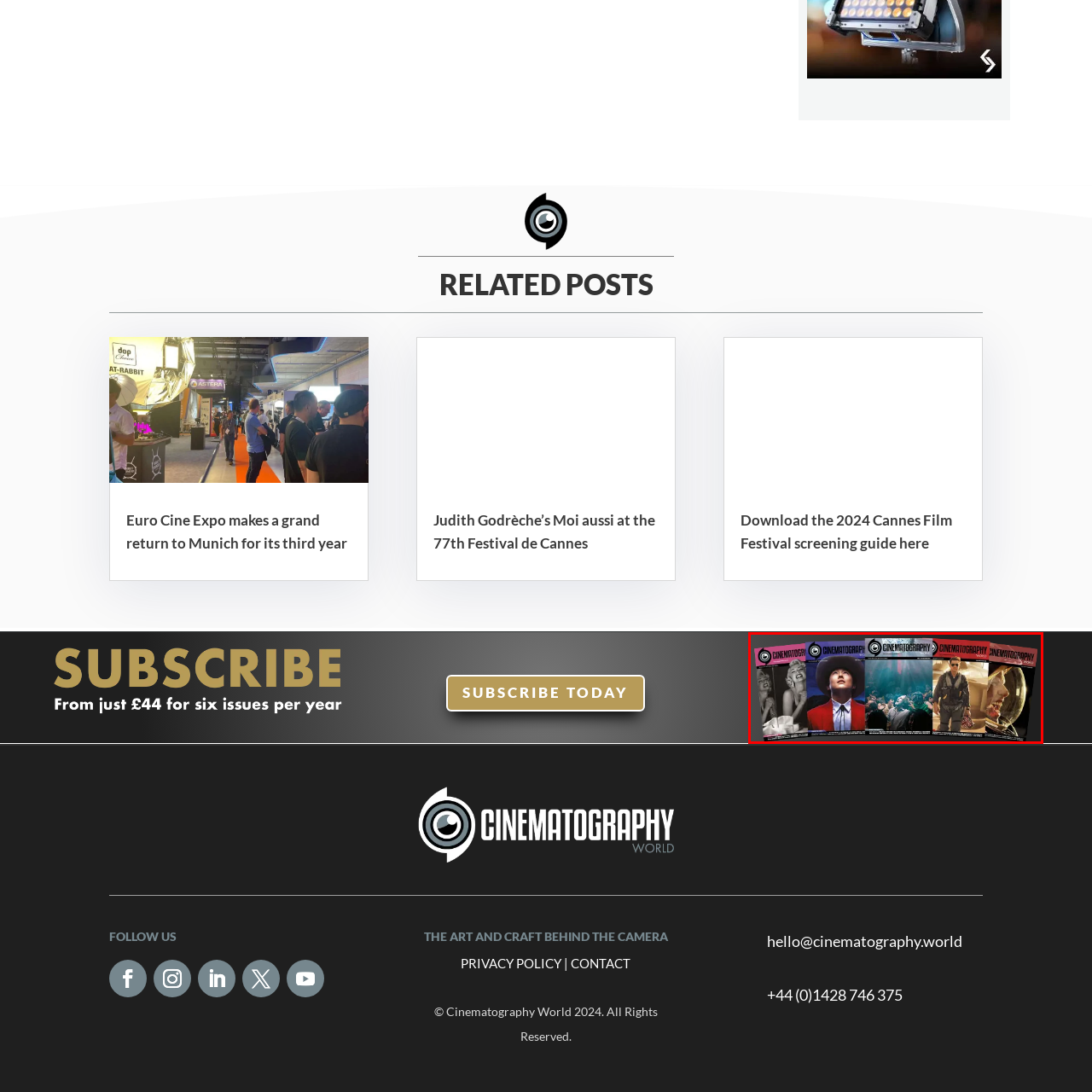Observe the section highlighted in yellow, What type of films are represented on the rightmost cover? 
Please respond using a single word or phrase.

Blockbuster films